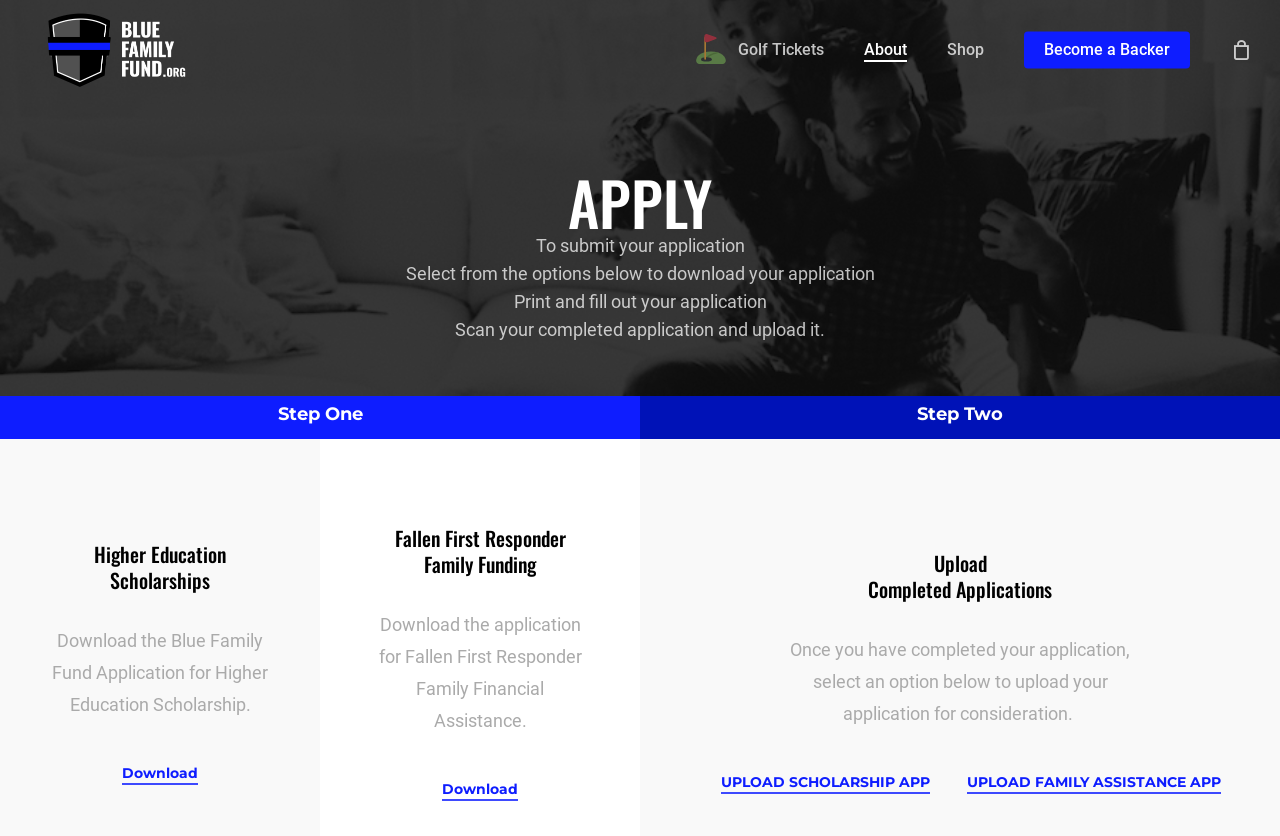How can I upload my completed application?
Answer briefly with a single word or phrase based on the image.

Select an option below